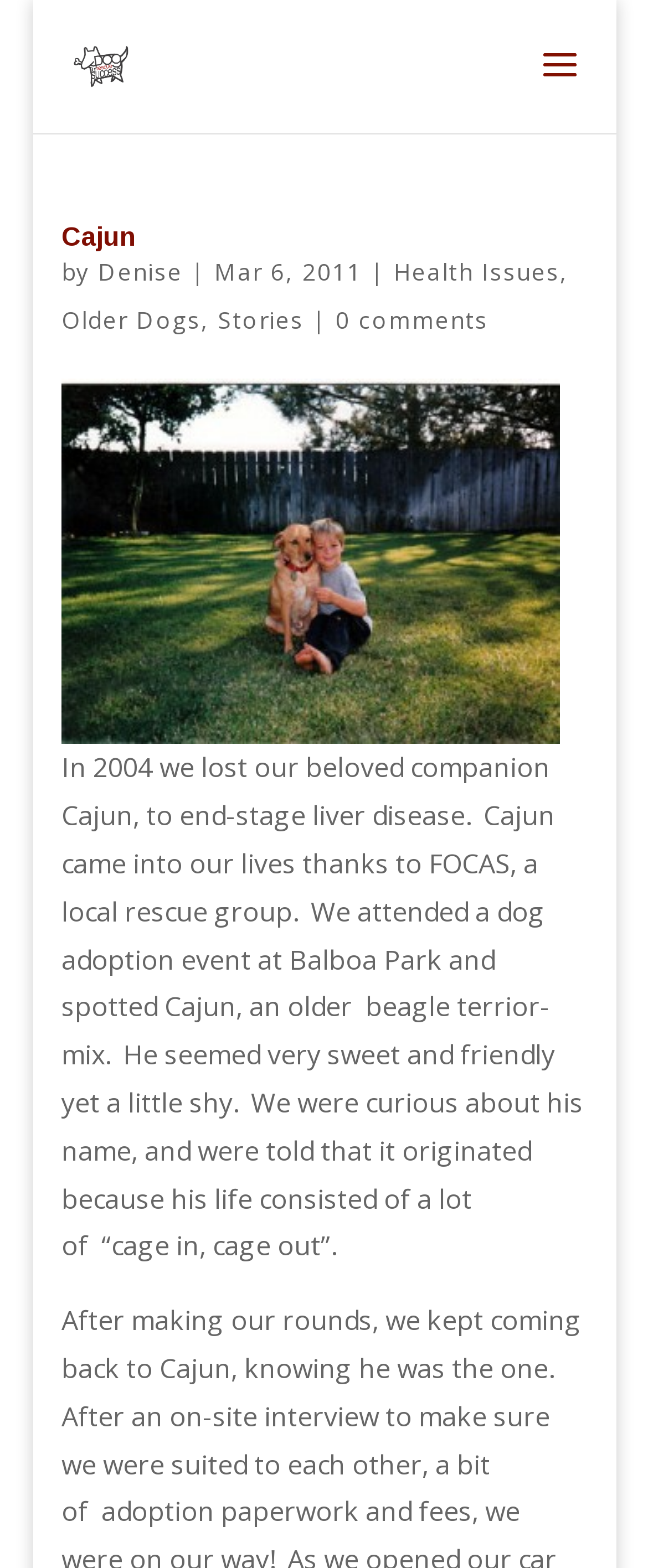Give a one-word or short-phrase answer to the following question: 
What is the date of the story?

Mar 6, 2011